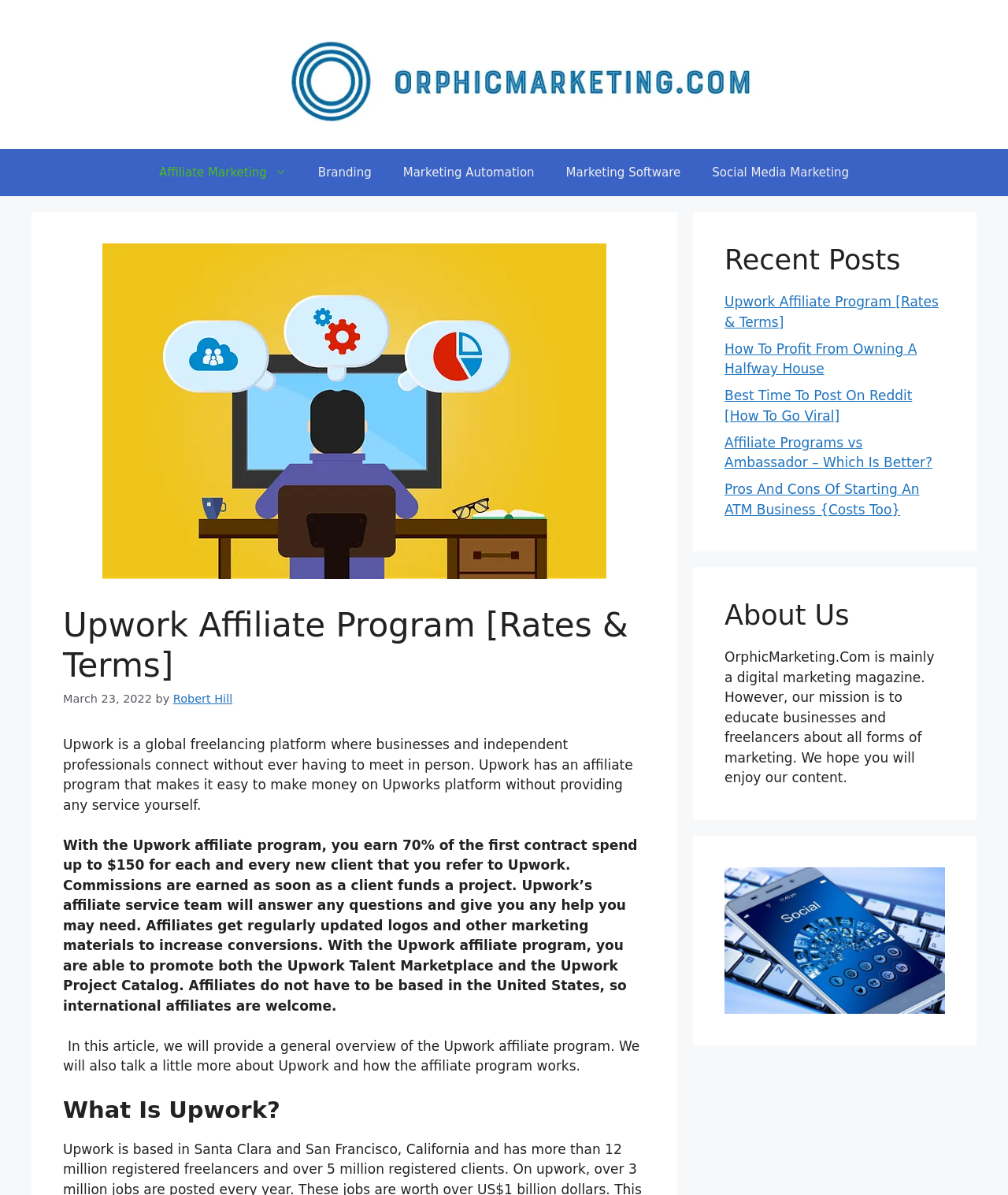Please locate the bounding box coordinates for the element that should be clicked to achieve the following instruction: "Visit the 'OrphicMarketing.Com – A Marketing Magazine' website". Ensure the coordinates are given as four float numbers between 0 and 1, i.e., [left, top, right, bottom].

[0.207, 0.055, 0.793, 0.068]